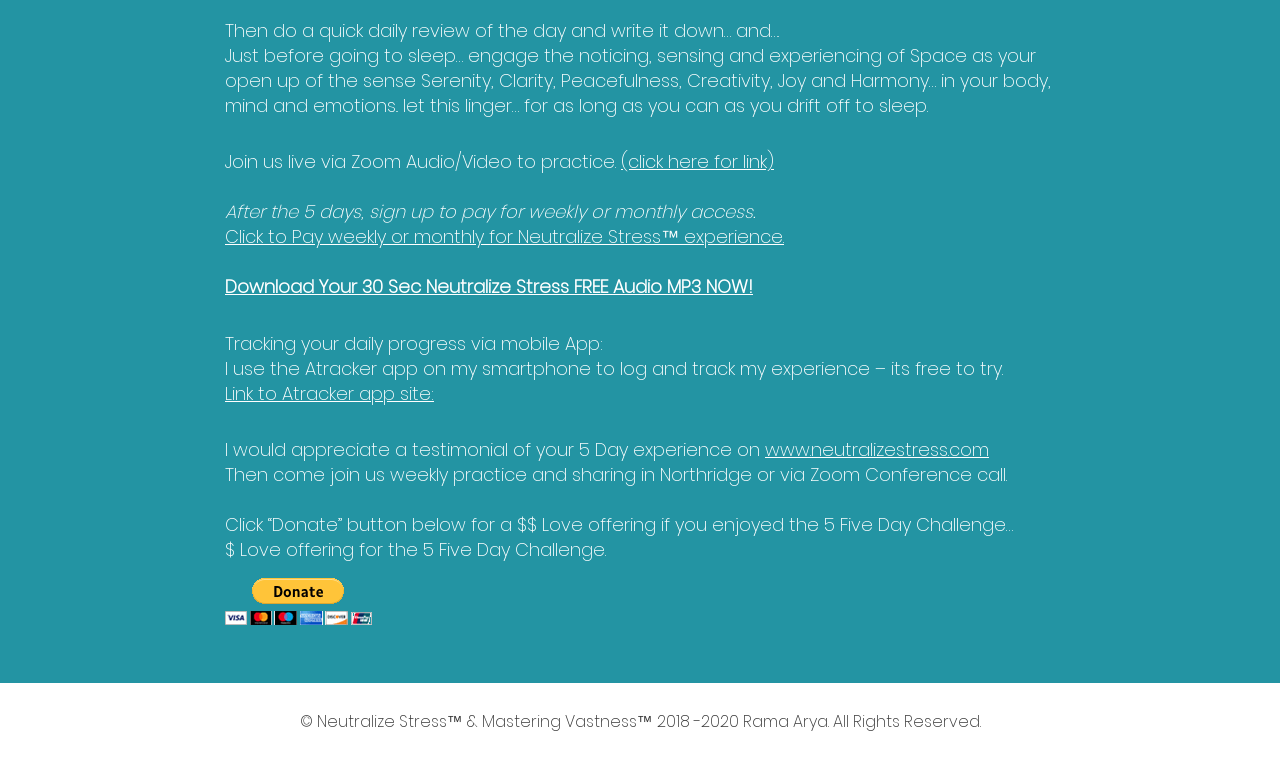What is the purpose of the 'Donate' button?
Please answer the question with as much detail as possible using the screenshot.

The webpage suggests that users can click the 'Donate' button to make a love offering if they enjoyed the 5-Day Challenge, implying that the button is for users to show their appreciation for the challenge.